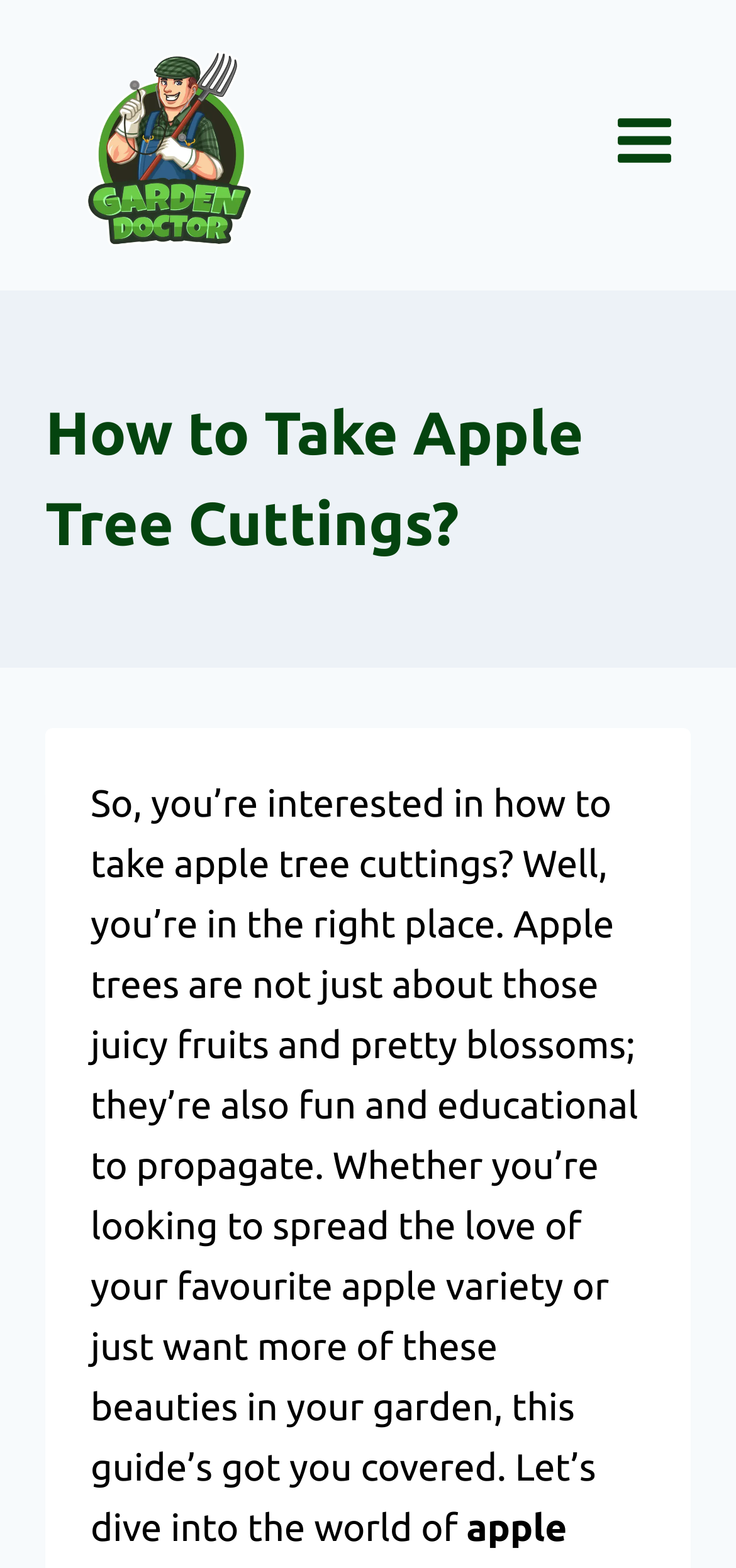Extract the primary header of the webpage and generate its text.

How to Take Apple Tree Cuttings?